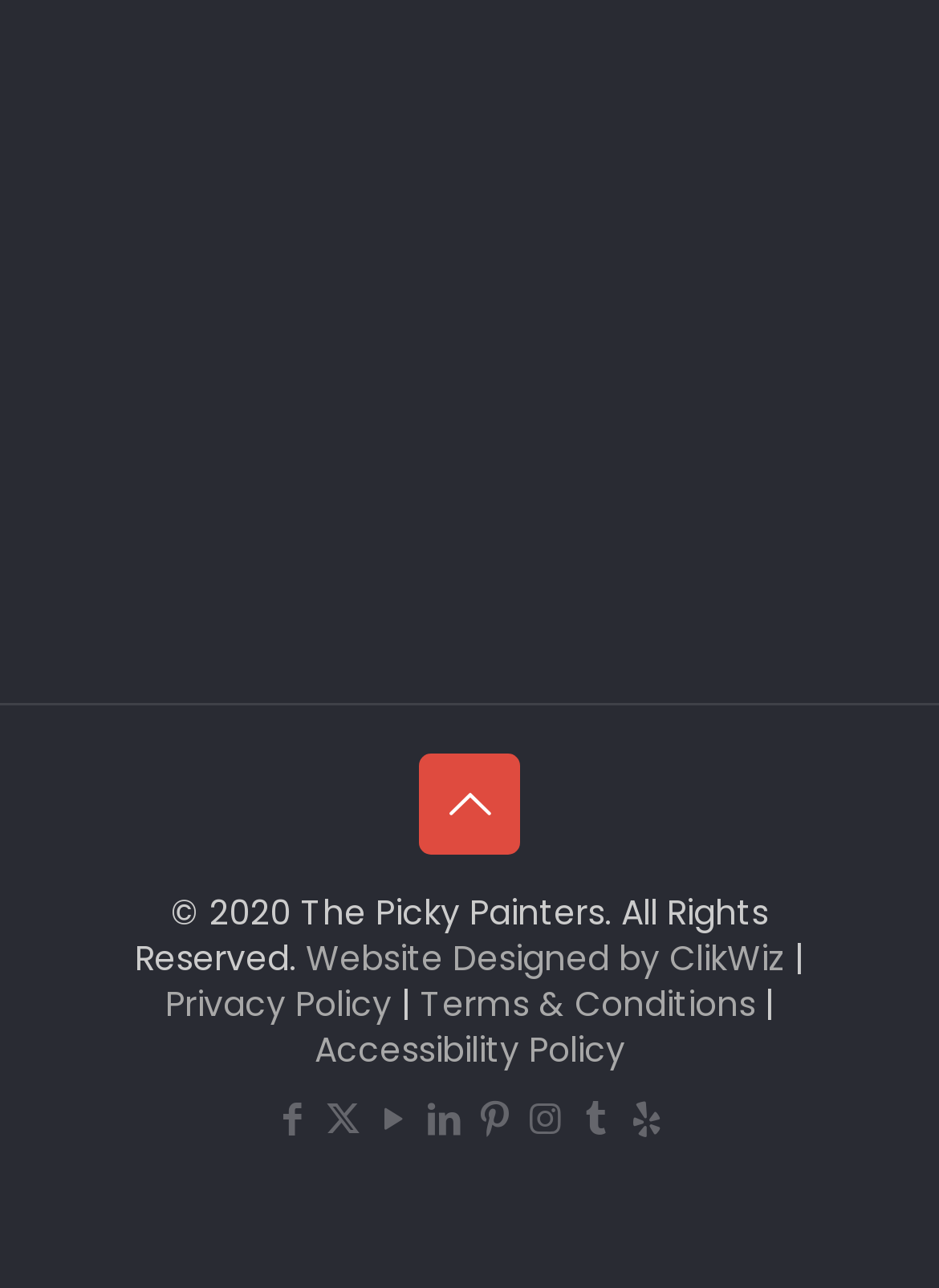Determine the bounding box coordinates of the clickable element necessary to fulfill the instruction: "Check the Accessibility Policy". Provide the coordinates as four float numbers within the 0 to 1 range, i.e., [left, top, right, bottom].

[0.335, 0.796, 0.665, 0.833]